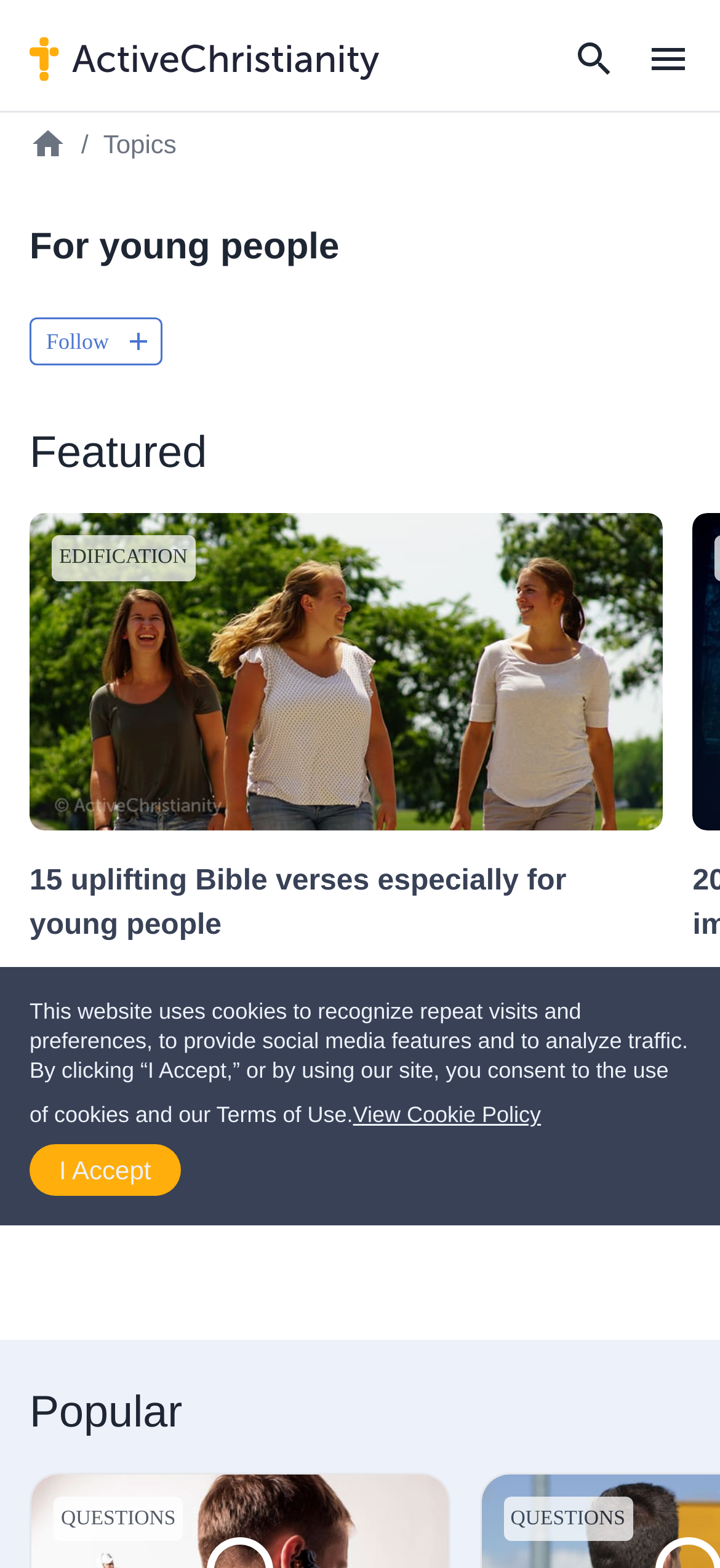Give a one-word or short phrase answer to this question: 
How many images are there in the top navigation bar?

3